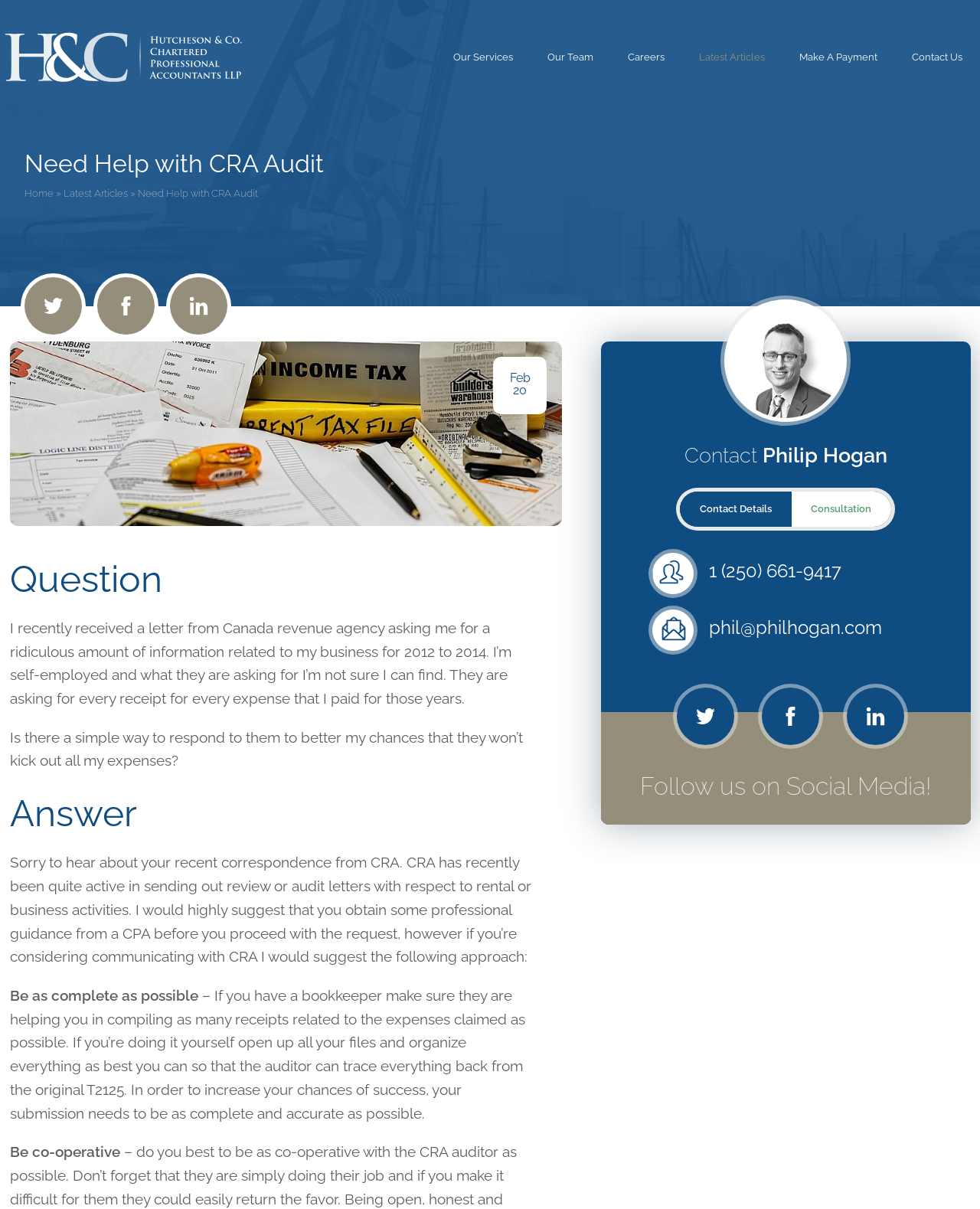Please locate and generate the primary heading on this webpage.

Need Help with CRA Audit